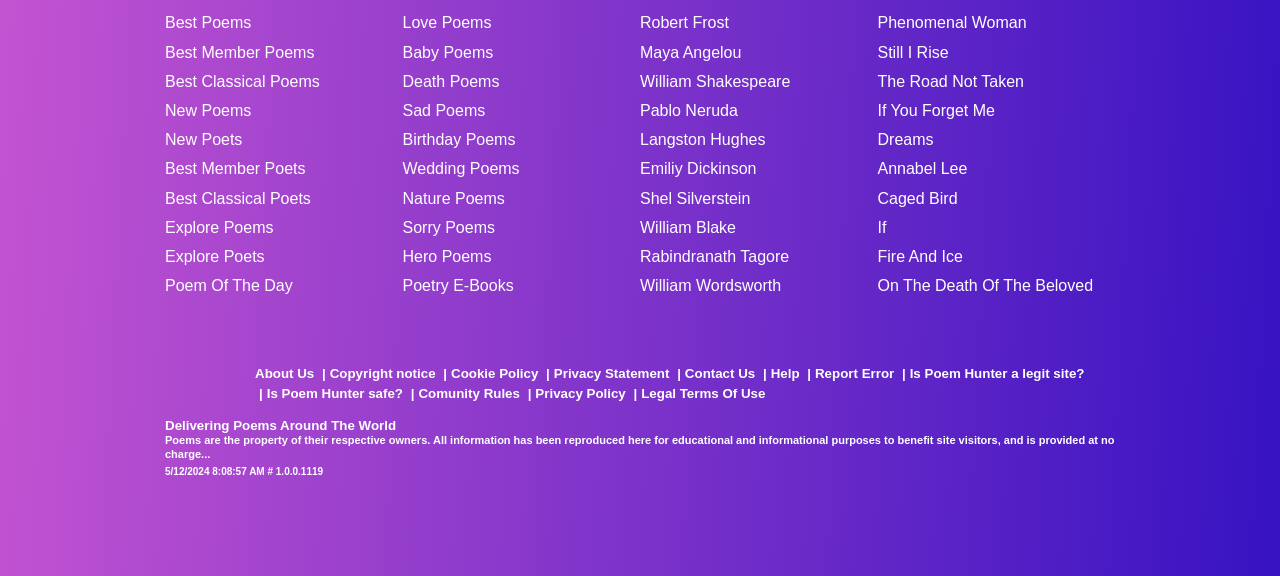Bounding box coordinates should be provided in the format (top-left x, top-left y, bottom-right x, bottom-right y) with all values between 0 and 1. Identify the bounding box for this UI element: If You Forget Me

[0.686, 0.175, 0.871, 0.209]